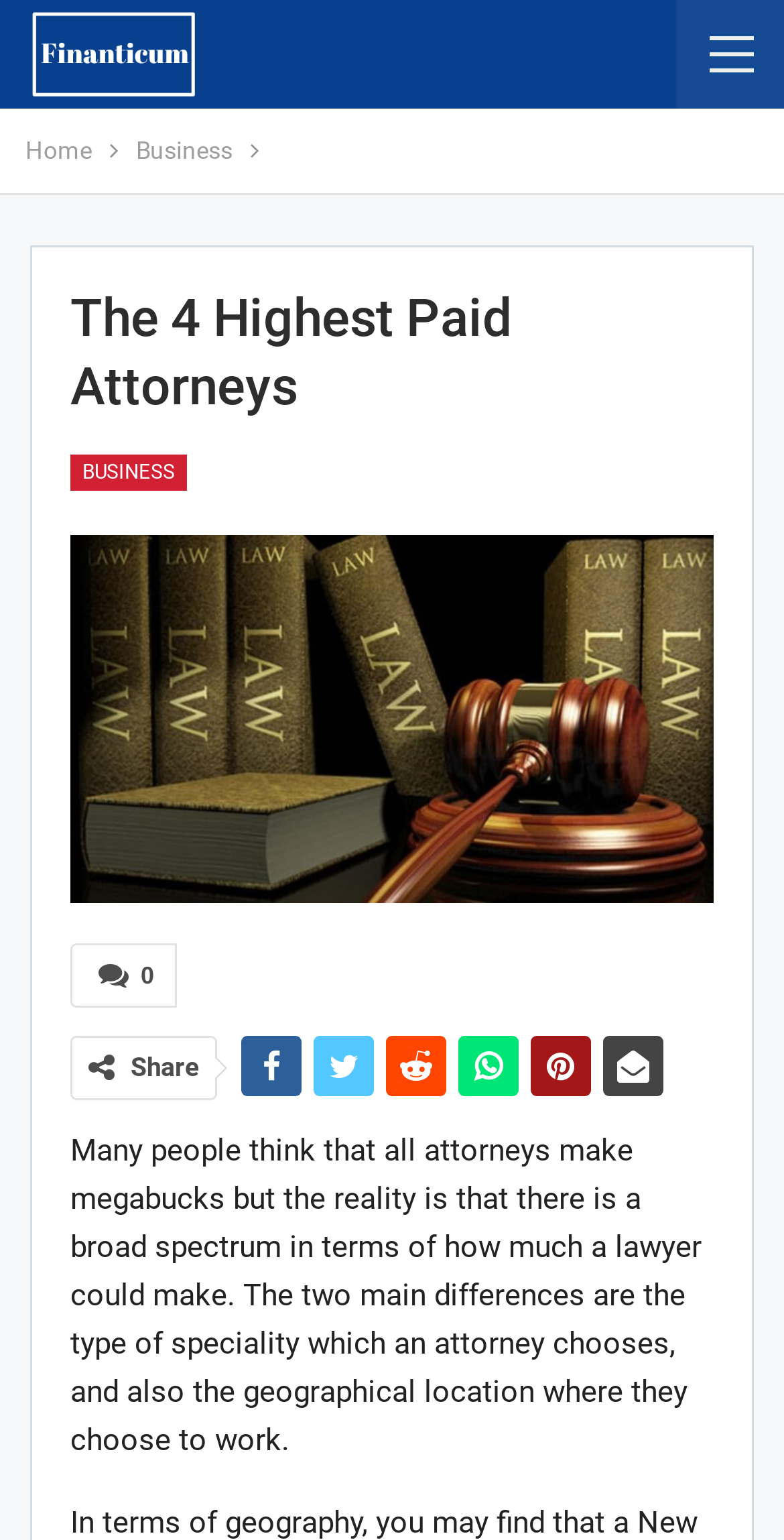How many social media sharing icons are there?
Based on the visual details in the image, please answer the question thoroughly.

I counted the social media sharing icons, which are '', '', '', '', '', and '', so there are 6 icons.